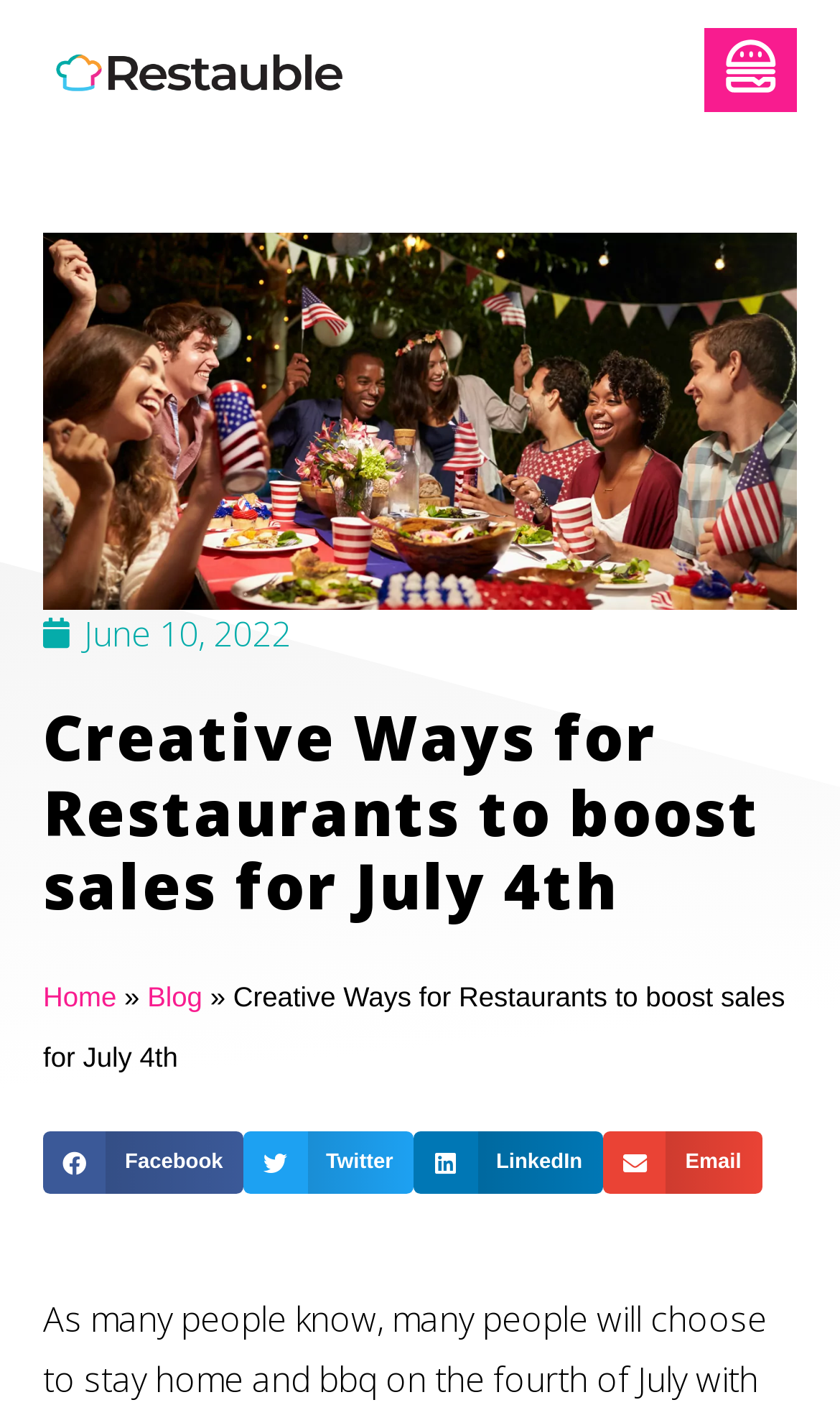Can you give a detailed response to the following question using the information from the image? What is the main topic of the article?

I read the heading element with the text 'Creative Ways for Restaurants to boost sales for July 4th' and understood that the article is about ways for restaurants to increase sales on July 4th.